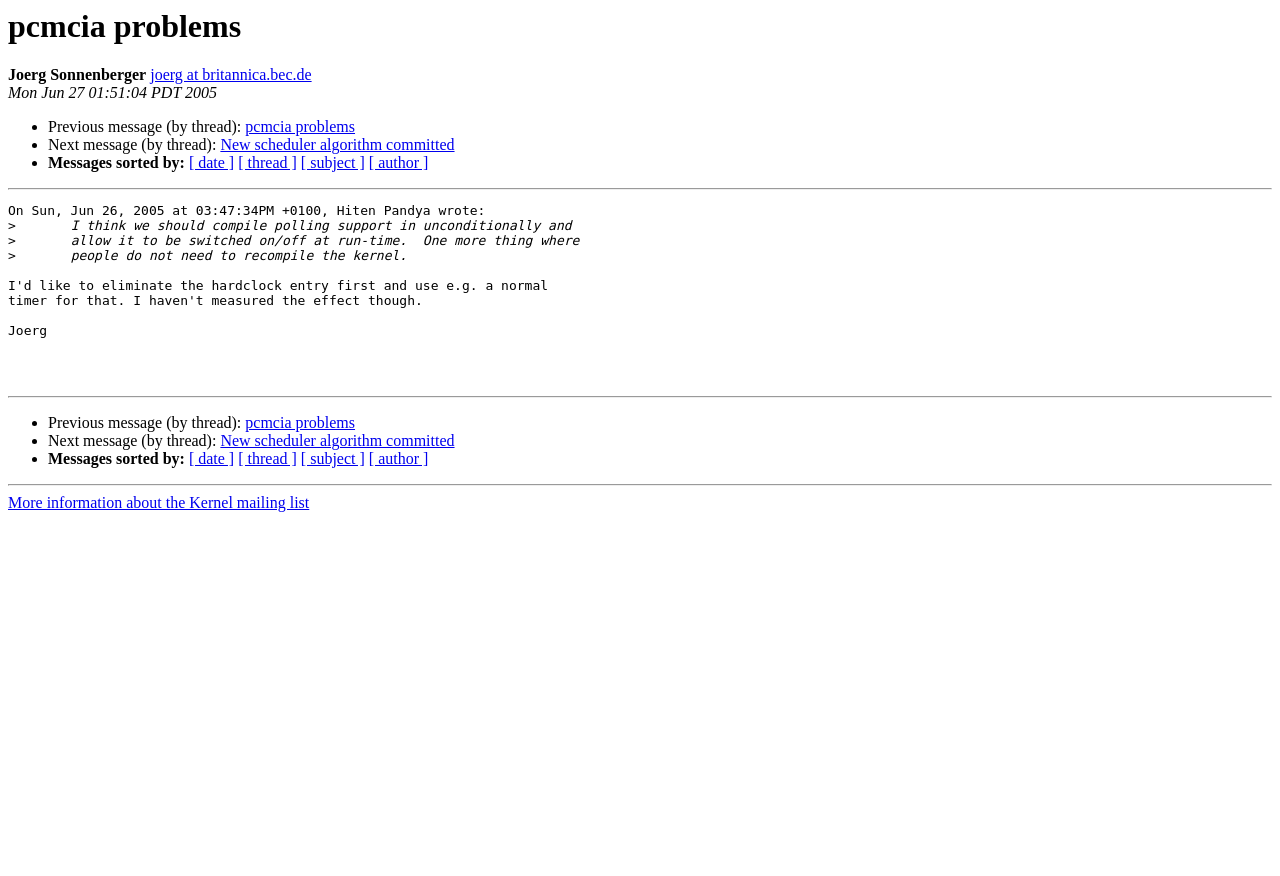Please give a succinct answer using a single word or phrase:
How are the messages sorted?

by date, thread, subject, author